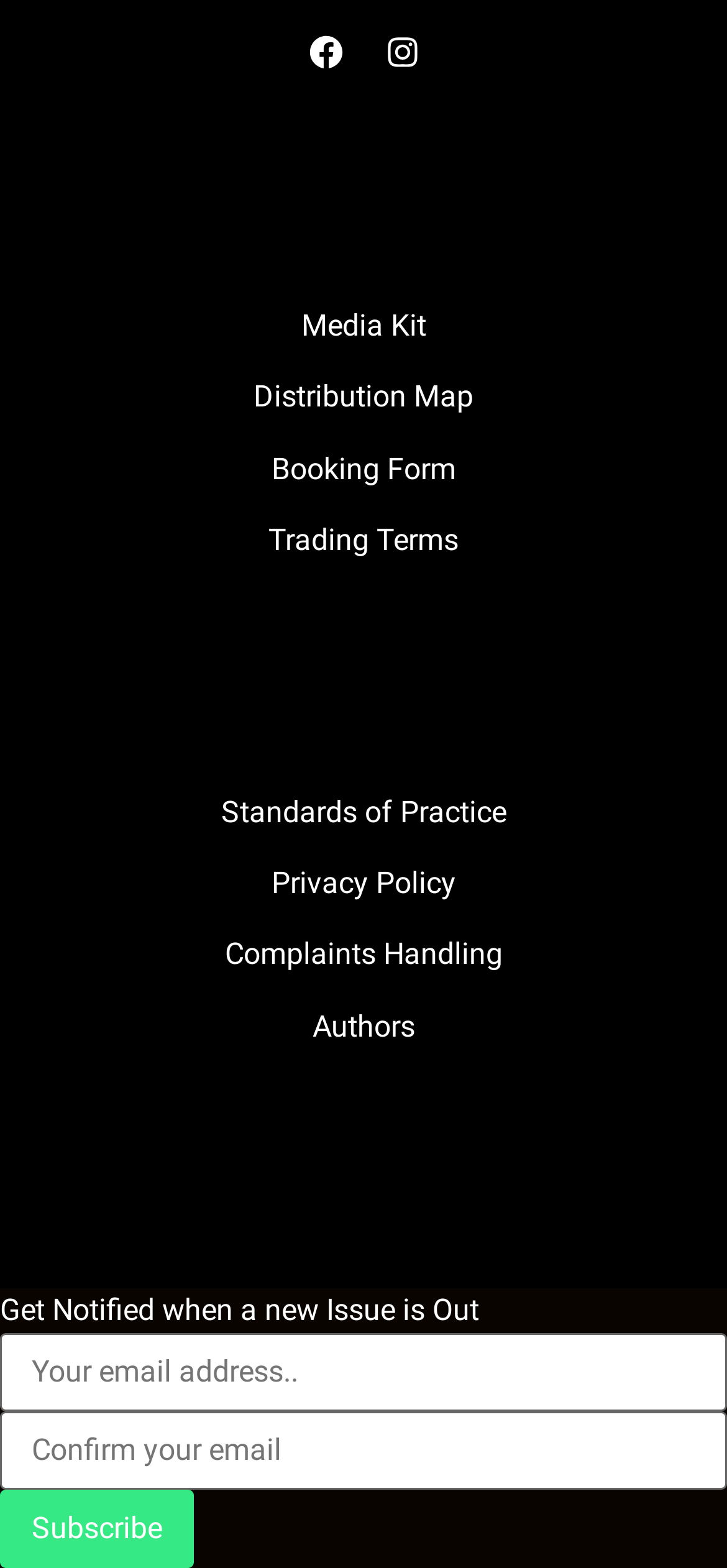What is the 'Subscribe' button used for?
Please interpret the details in the image and answer the question thoroughly.

The 'Subscribe' button is used to receive notifications when a new issue is out, as indicated by the text 'Get Notified when a new Issue is Out' above the button, and the presence of text boxes to input email addresses.